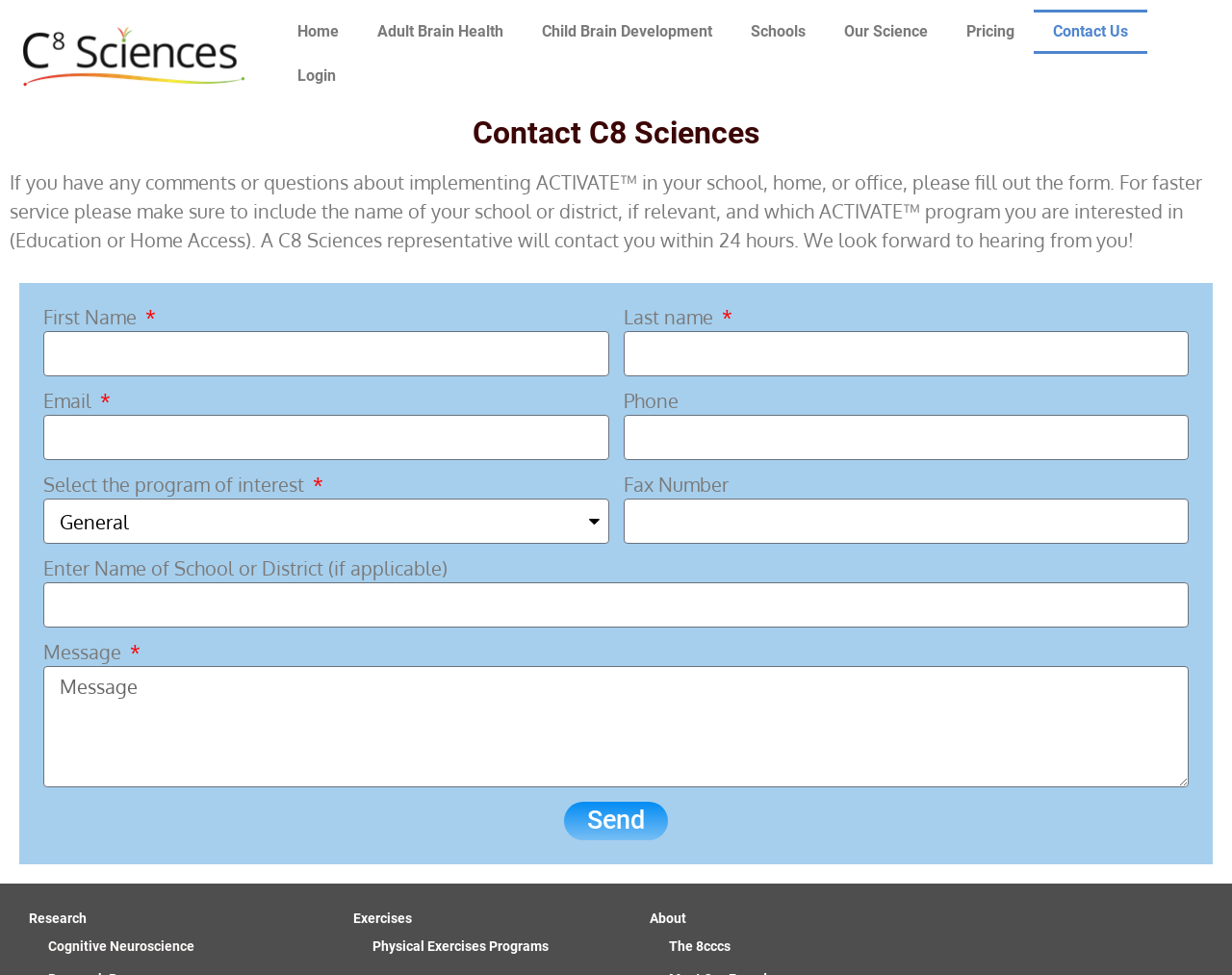Provide your answer in a single word or phrase: 
What is the label of the button at the bottom of the contact form?

Send